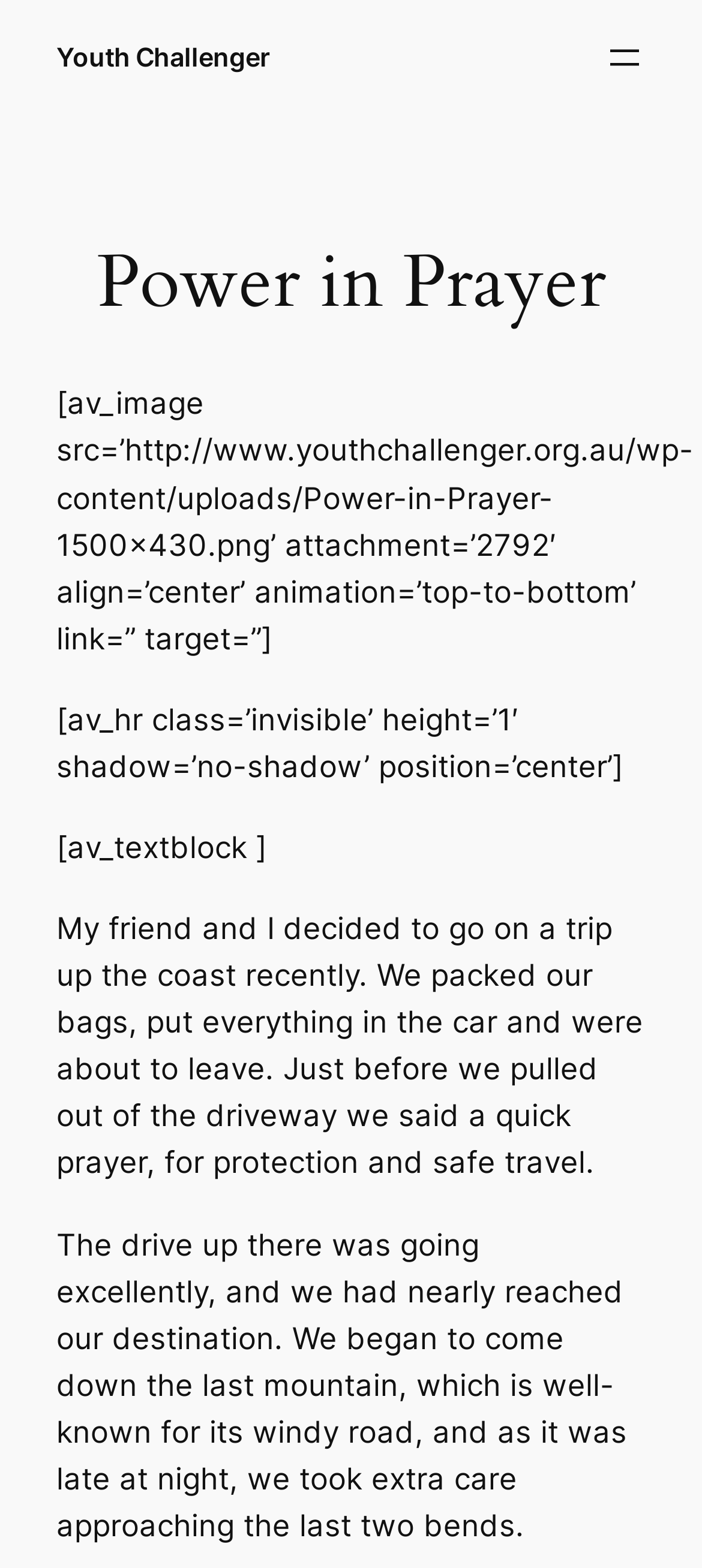Give a detailed overview of the webpage's appearance and contents.

The webpage is about "Power in Prayer" and is related to "Youth Challenger". At the top left of the page, there is a link to "Youth Challenger". On the top right, there is a button to "Open menu" which has a popup dialog. 

Below the top section, there is a heading that reads "Power in Prayer" which spans across the page. Underneath the heading, there is a large centered image that takes up most of the width of the page. 

Below the image, there is a horizontal line that separates the image from the text content. The text content starts with a paragraph that describes a personal experience of going on a trip up the coast with a friend. The paragraph is followed by another one that continues the story, describing the drive up to the destination.